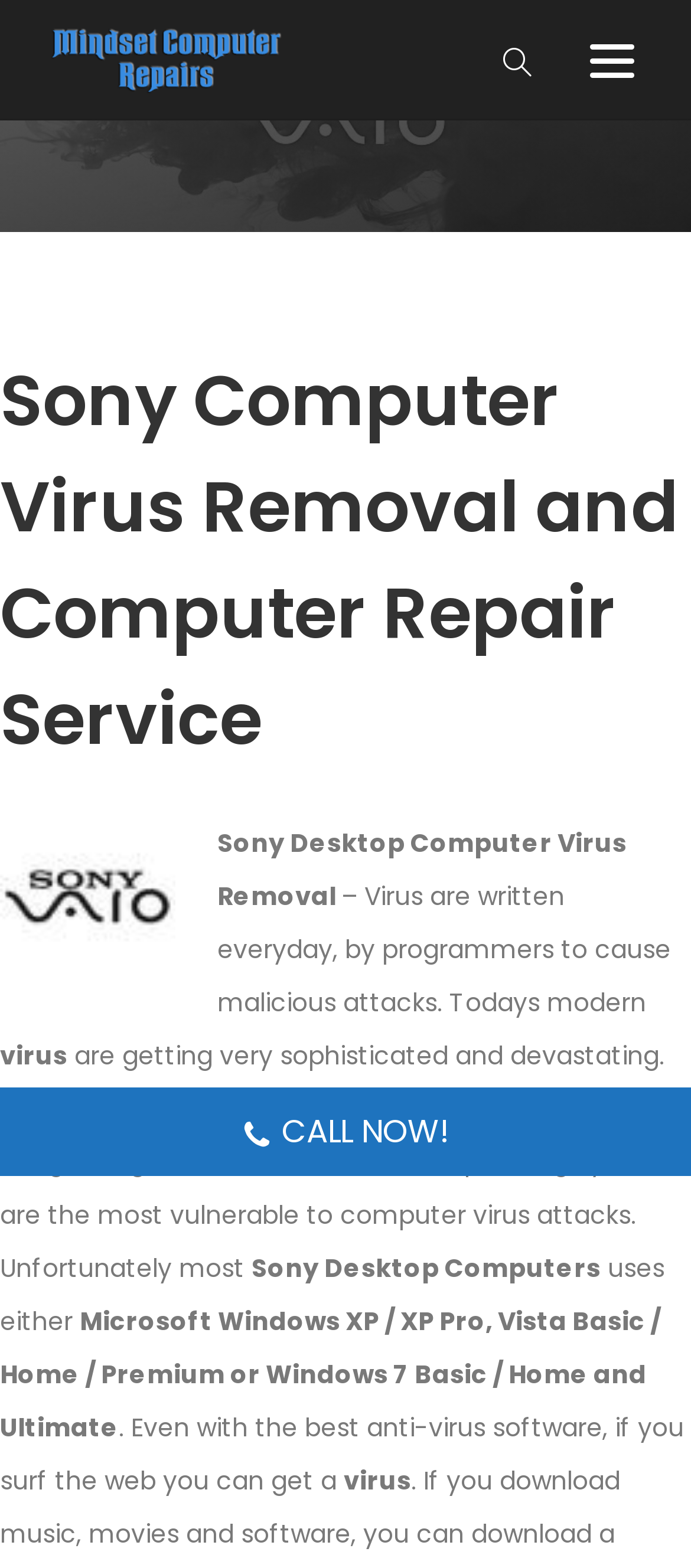Given the description "CALL NOW!", provide the bounding box coordinates of the corresponding UI element.

[0.0, 0.694, 1.0, 0.75]